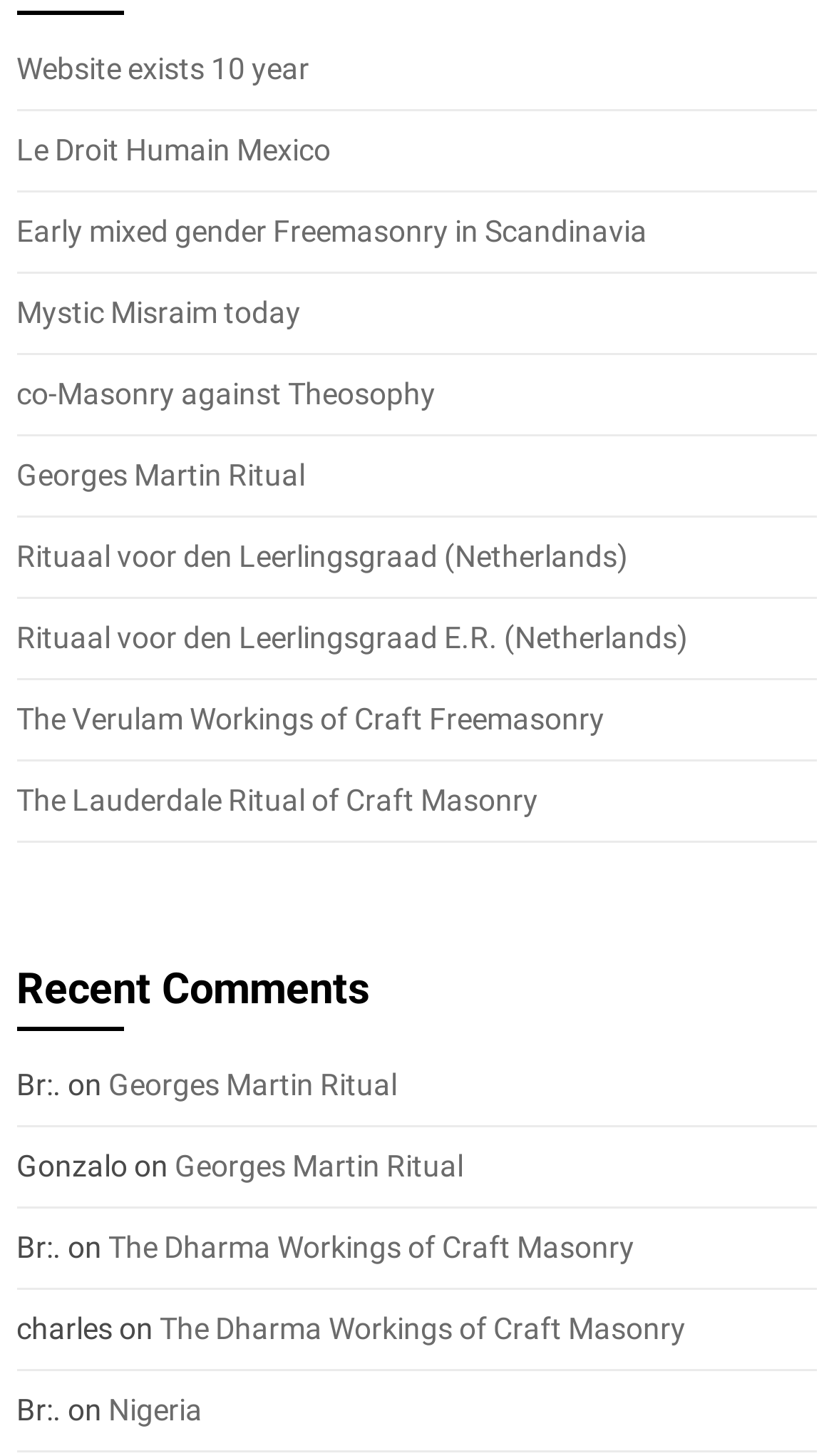Determine the bounding box coordinates of the clickable element to complete this instruction: "Visit 'apparel360-electronics' homepage". Provide the coordinates in the format of four float numbers between 0 and 1, [left, top, right, bottom].

None